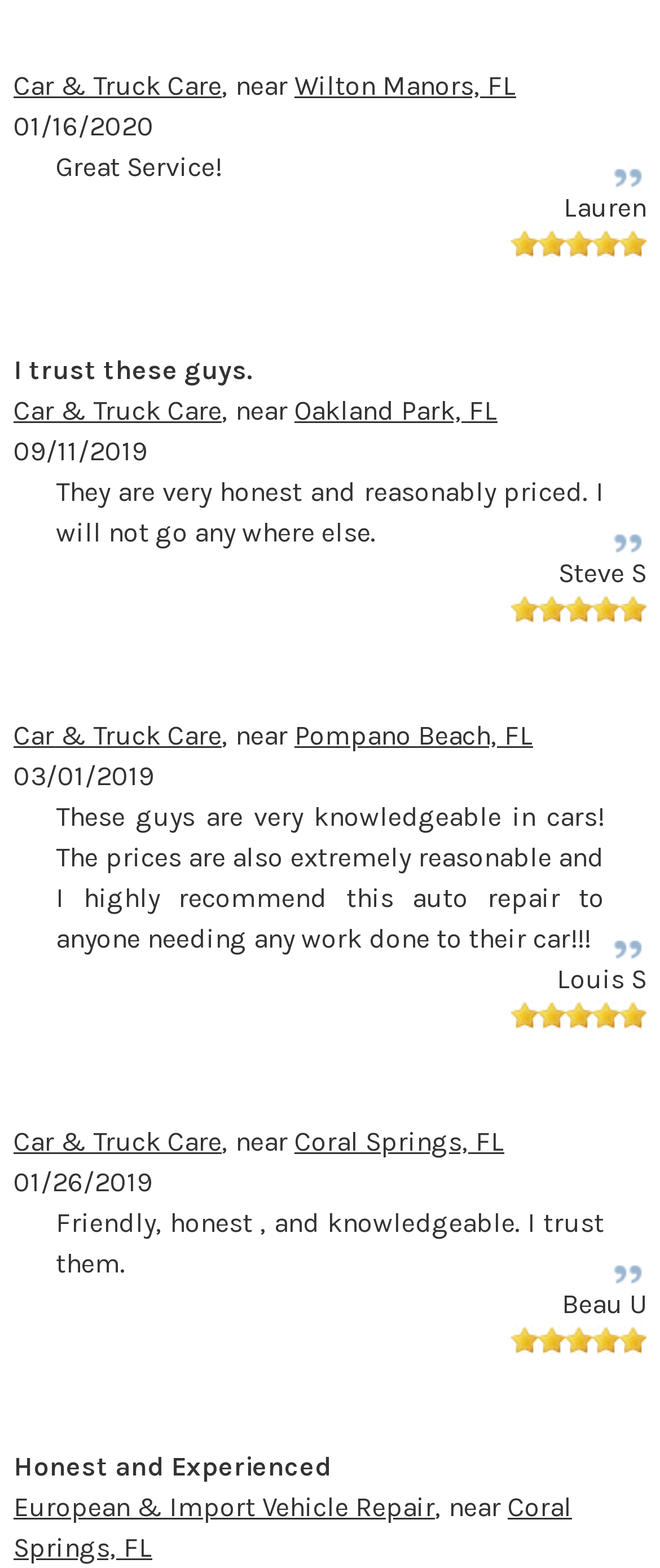Please determine the bounding box coordinates of the element to click in order to execute the following instruction: "Read the review from Lauren". The coordinates should be four float numbers between 0 and 1, specified as [left, top, right, bottom].

[0.854, 0.122, 0.979, 0.142]